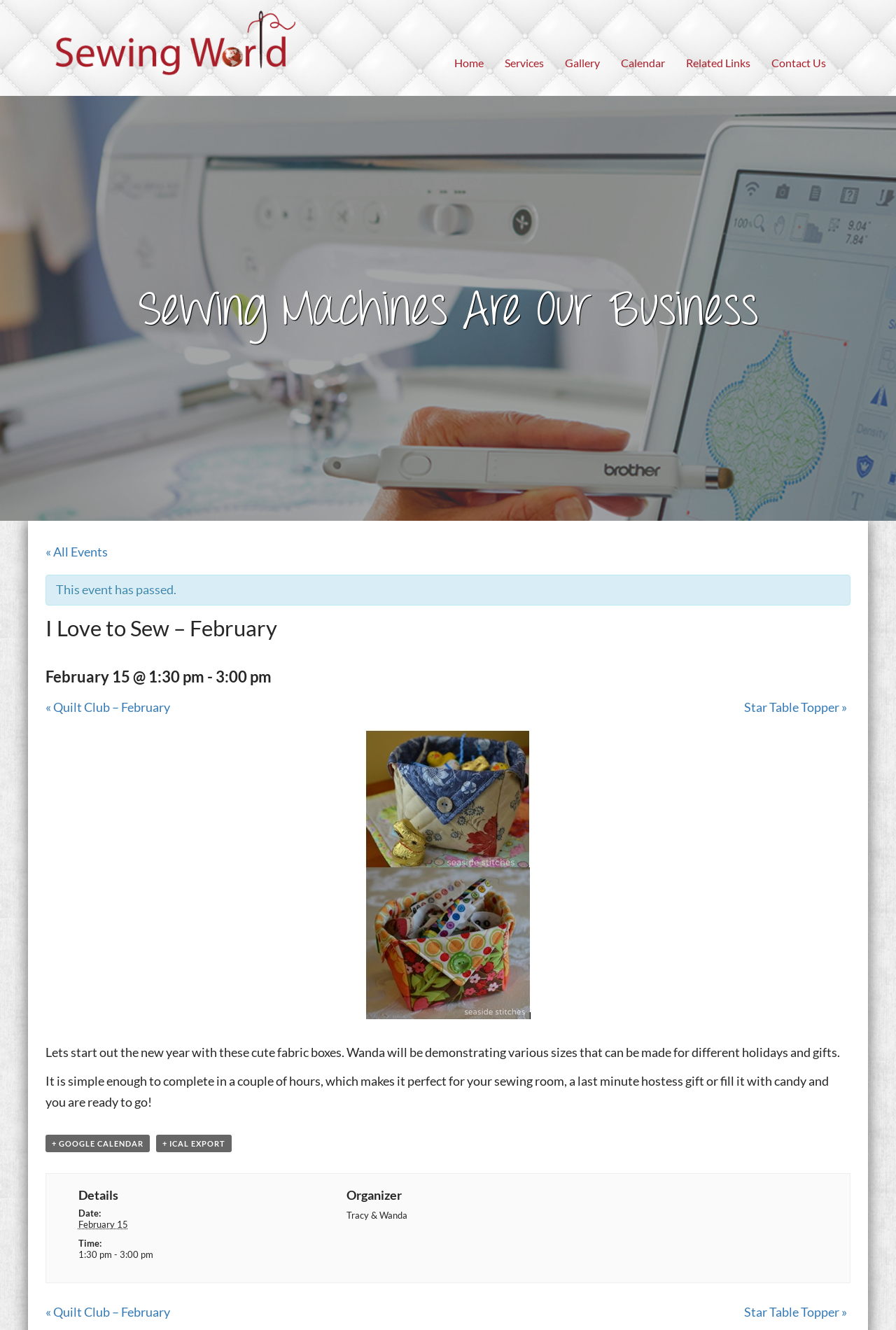Locate the bounding box coordinates of the region to be clicked to comply with the following instruction: "Click the 'Register' link". The coordinates must be four float numbers between 0 and 1, in the form [left, top, right, bottom].

None